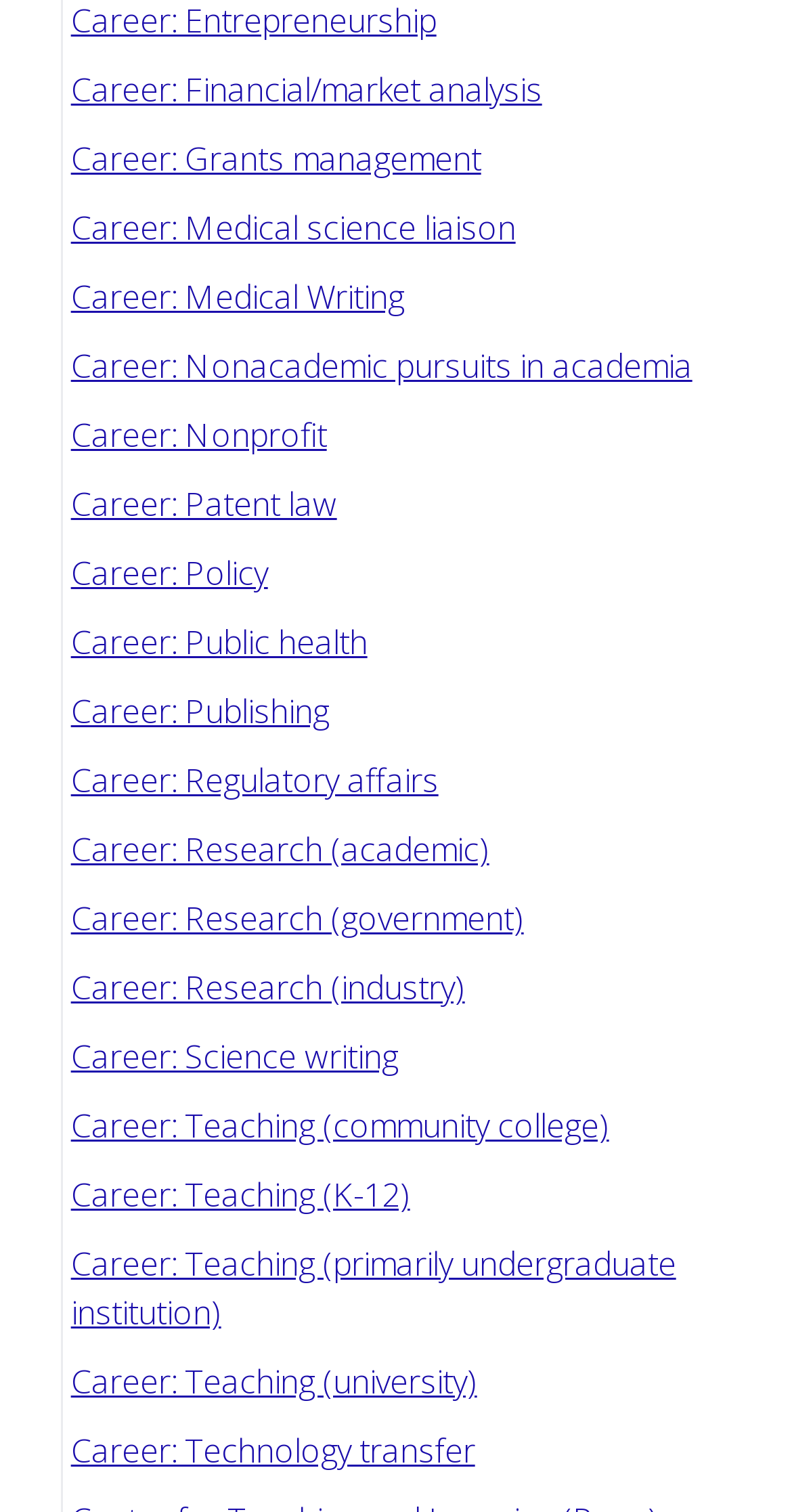Look at the image and write a detailed answer to the question: 
Are there any teaching-related career options?

Yes, there are several teaching-related career options listed on the webpage. These include 'Career: Teaching (community college)', 'Career: Teaching (K-12)', 'Career: Teaching (primarily undergraduate institution)', and 'Career: Teaching (university)'. These options are listed among the other career paths, indicating that users can explore teaching as a career option in science.